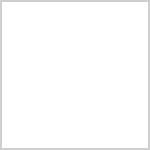Respond to the following question using a concise word or phrase: 
Are the views encountered during the hike expansive?

Yes